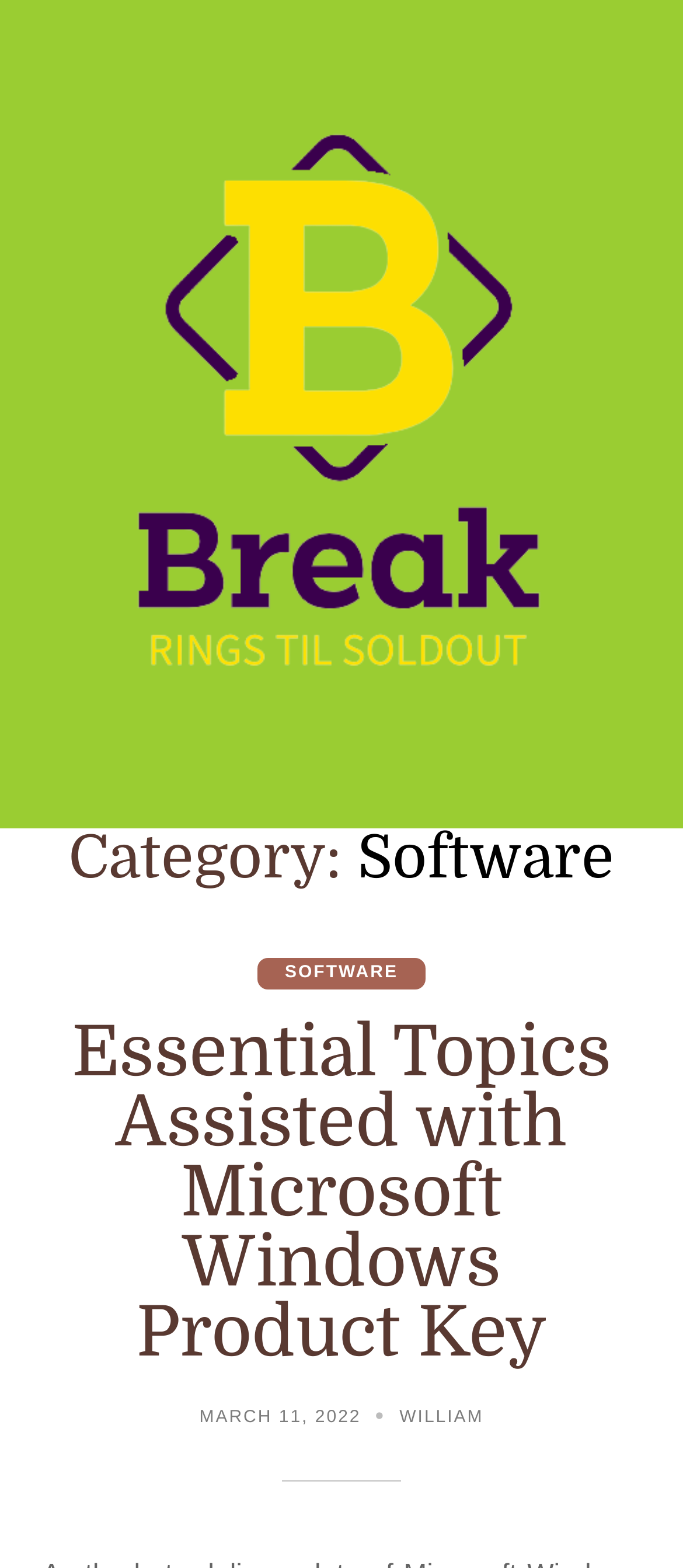Create a detailed summary of all the visual and textual information on the webpage.

The webpage is about software, specifically focusing on Rings Til Soldout. At the top, there is a prominent link and image with the same name, "Rings Til Soldout", taking up most of the width. 

Below this, there is a header section that spans the full width of the page. Within this section, there is a heading that reads "Category: Software" on the left side. To the right of this heading, there are three links: "SOFTWARE", "Essential Topics Assisted with Microsoft Windows Product Key", and "MARCH 11, 2022". The second link has a longer description, and the third link is accompanied by a time element. On the far right side, there is another link labeled "WILLIAM".